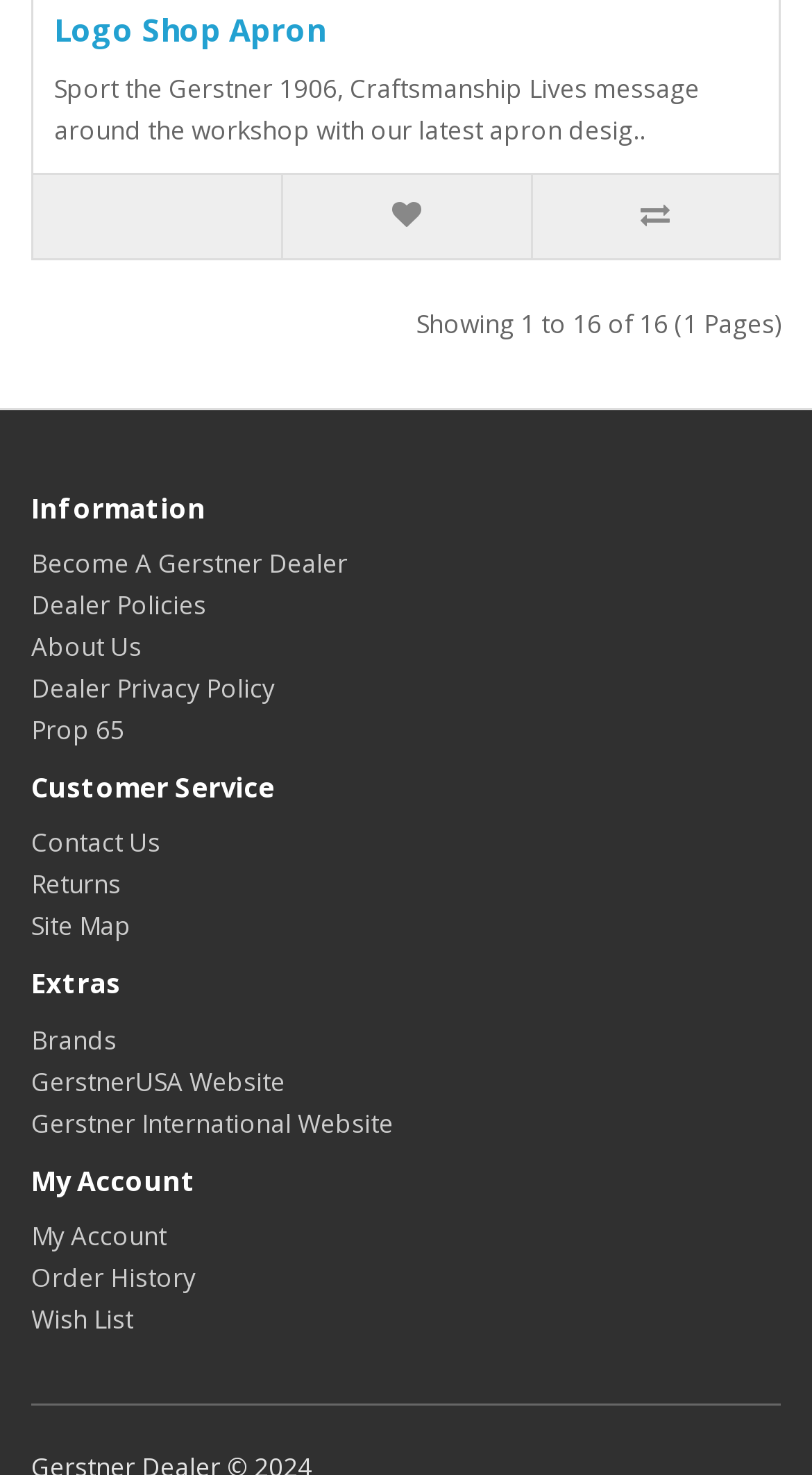Identify the bounding box of the HTML element described here: "Become A Gerstner Dealer". Provide the coordinates as four float numbers between 0 and 1: [left, top, right, bottom].

[0.038, 0.37, 0.428, 0.394]